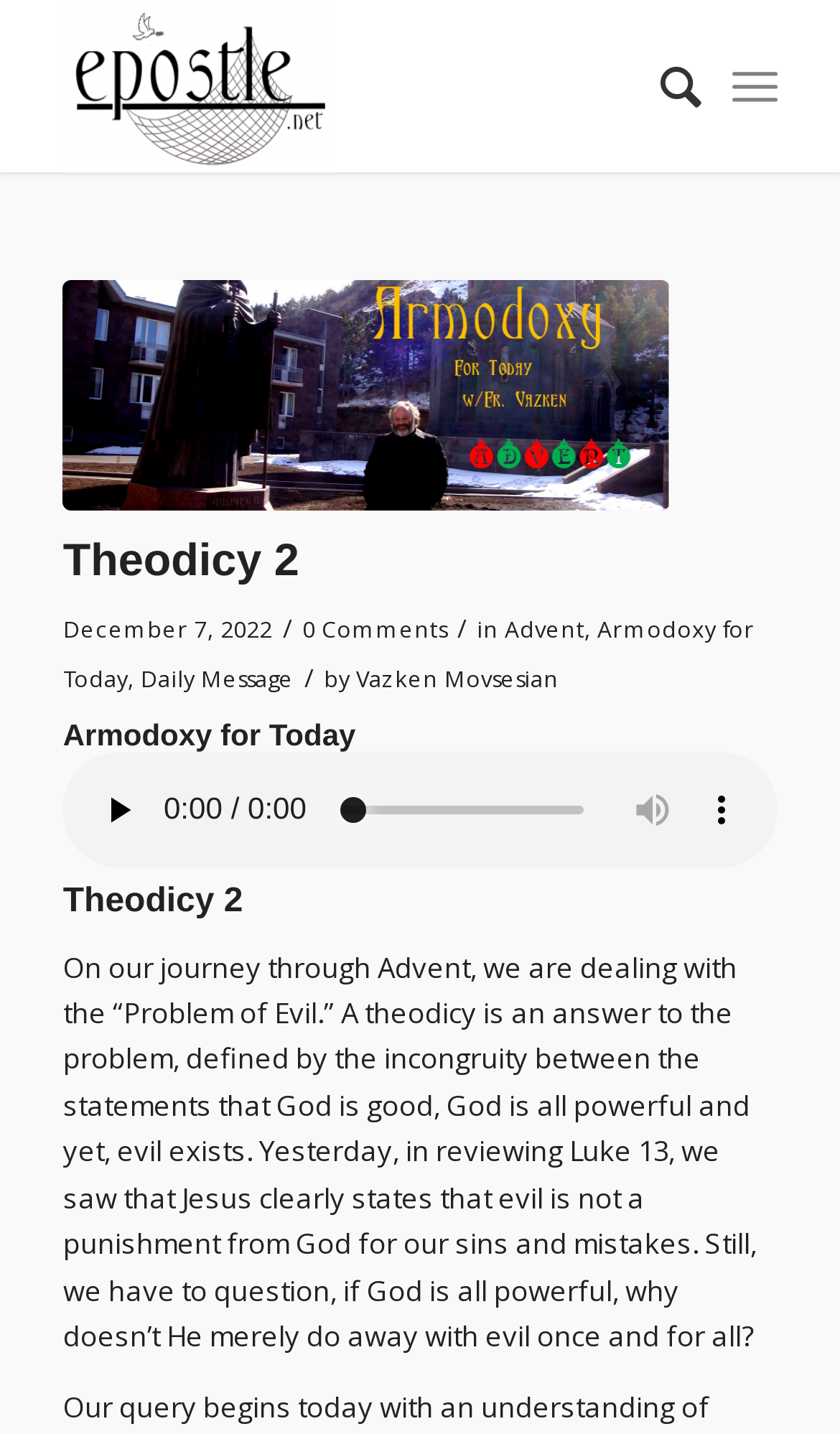Please identify the bounding box coordinates of the element I should click to complete this instruction: 'Read the post about Theodicy 2'. The coordinates should be given as four float numbers between 0 and 1, like this: [left, top, right, bottom].

[0.075, 0.66, 0.901, 0.945]